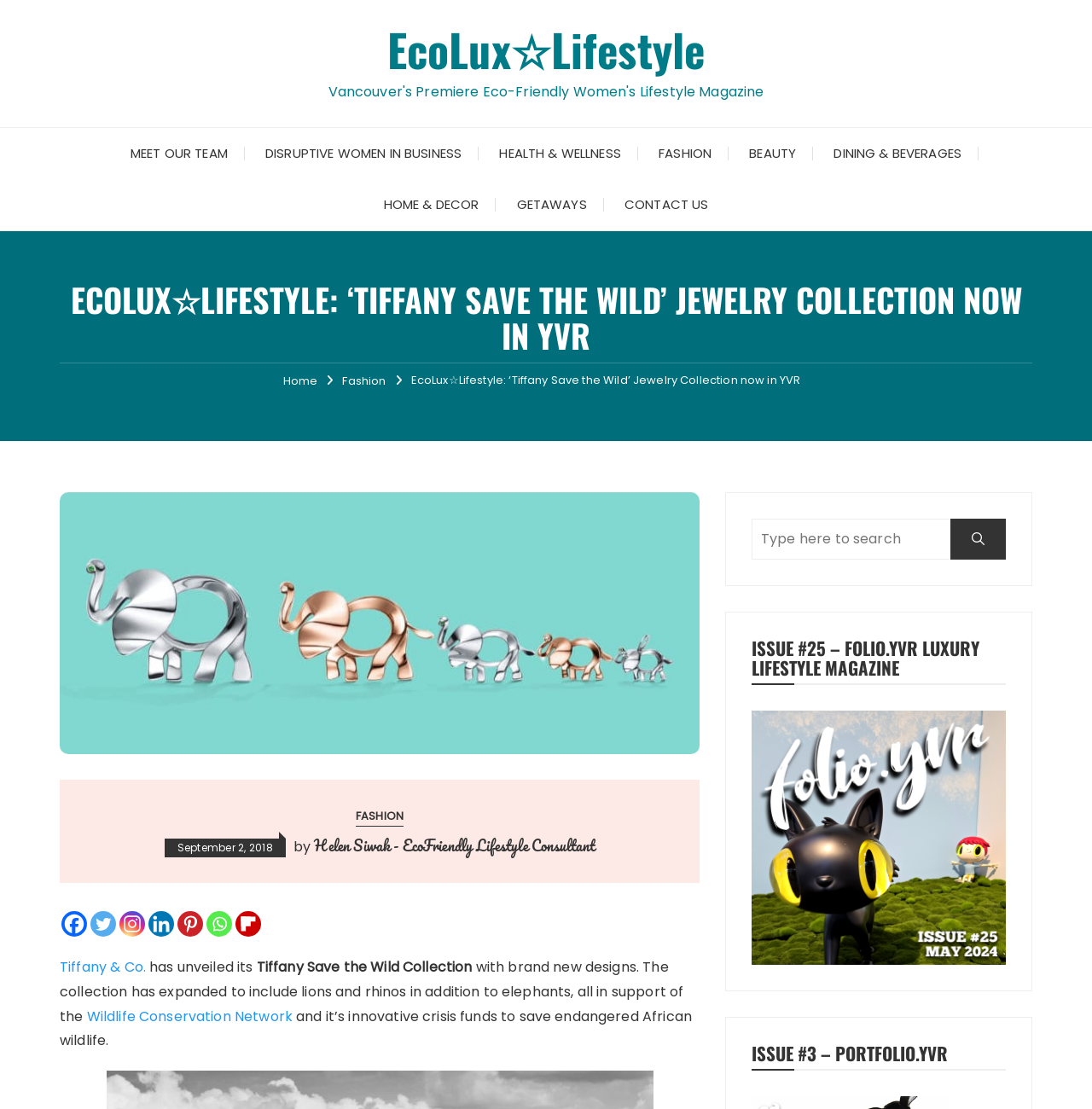What is the name of the author of the article?
Please answer using one word or phrase, based on the screenshot.

Helen Siwak